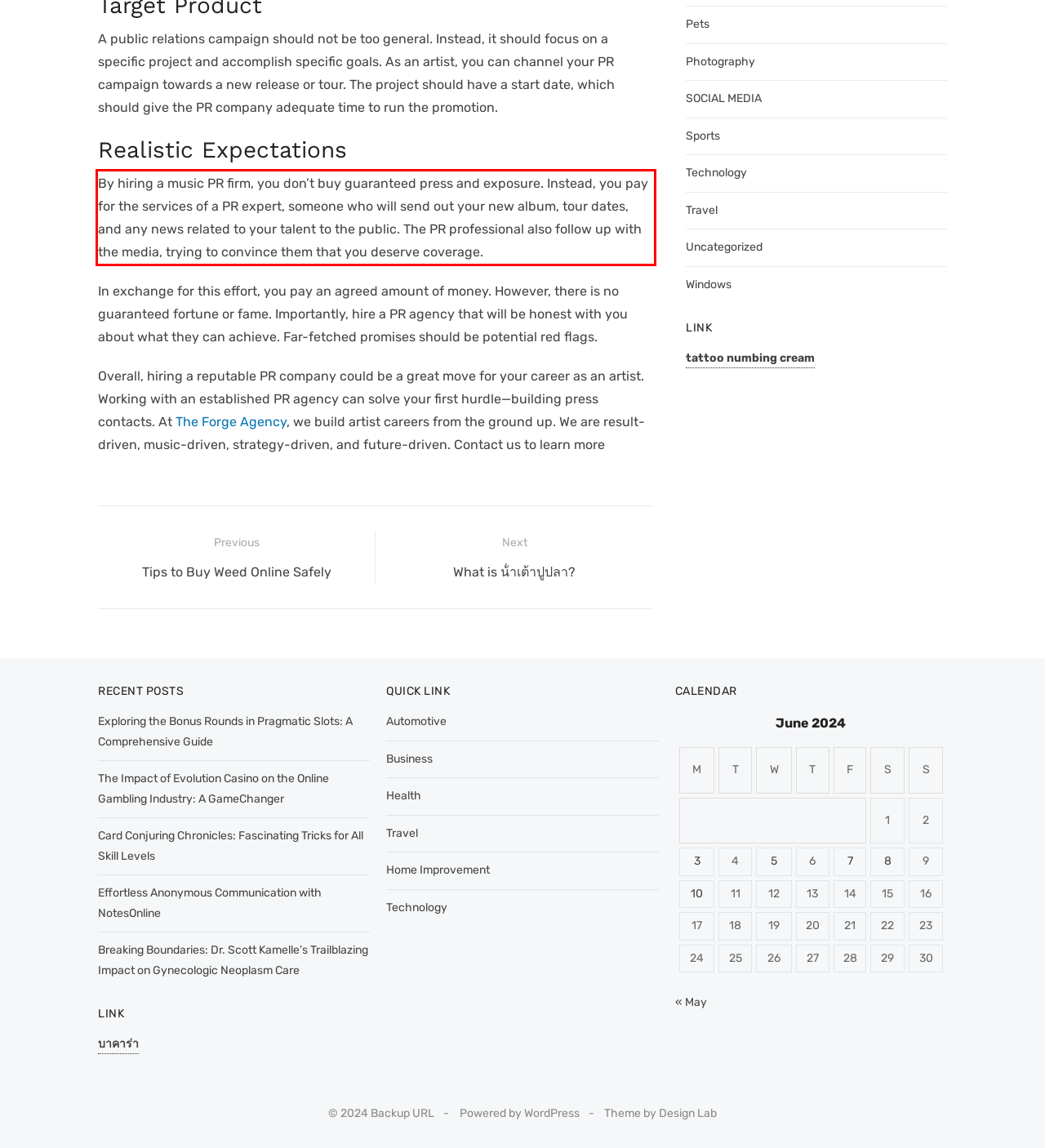Using the provided screenshot, read and generate the text content within the red-bordered area.

By hiring a music PR firm, you don’t buy guaranteed press and exposure. Instead, you pay for the services of a PR expert, someone who will send out your new album, tour dates, and any news related to your talent to the public. The PR professional also follow up with the media, trying to convince them that you deserve coverage.